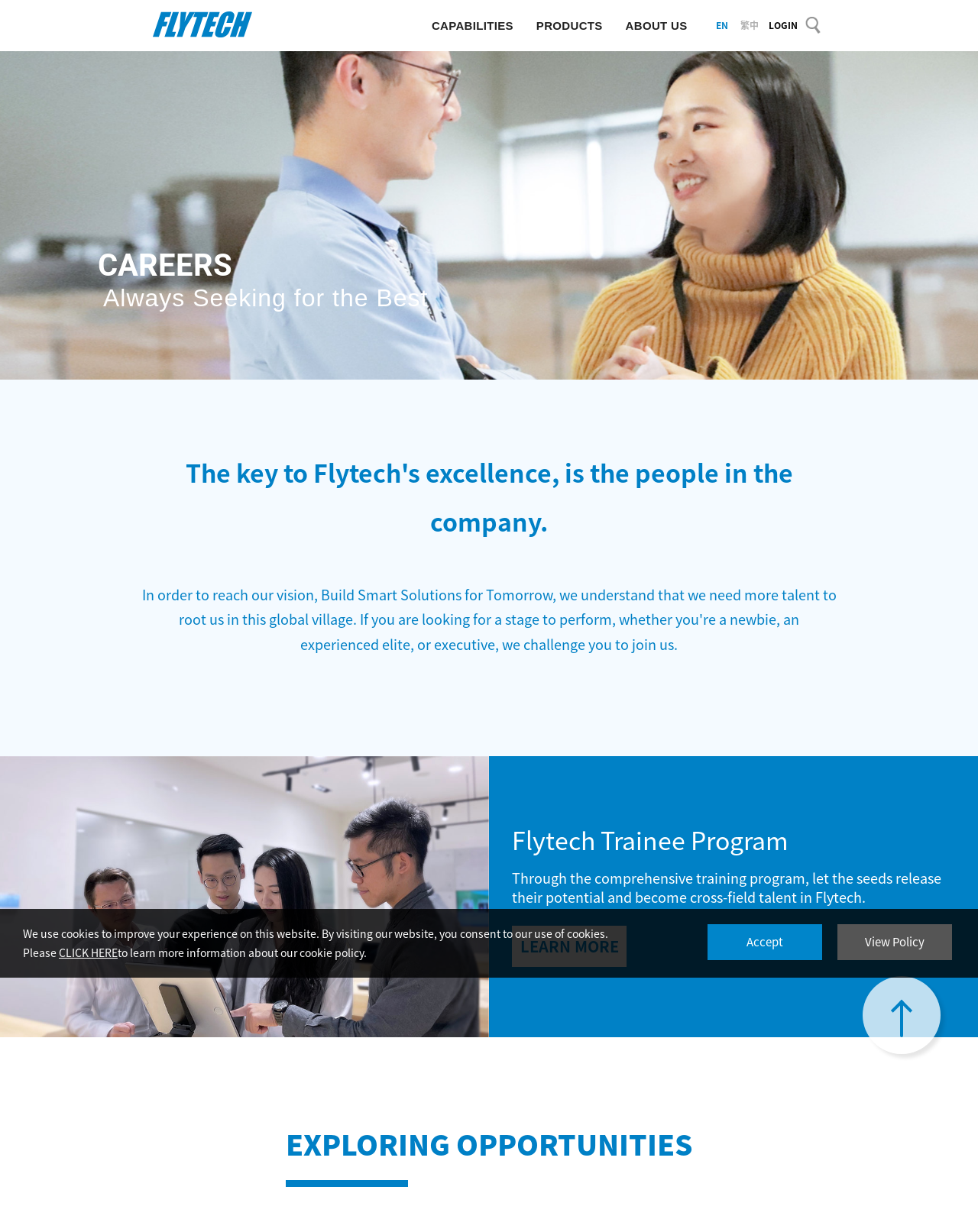Generate an in-depth caption that captures all aspects of the webpage.

The webpage is about the careers and about us section of Flytech Technology Co., Ltd. At the top, there is a heading with the company name "Flytech Technology" and a link to the same. Below it, there are three links: "EN", "繁中", and "LOGIN", which are likely language options and a login button.

On the top-right corner, there is a search box with a placeholder text "ENTER KEYWORDS..." and a search button next to it. Below the search box, there are three links: "CAPABILITIES", "PRODUCTS", and "ABOUT US", which are likely navigation links to different sections of the website.

The main content of the webpage is divided into two sections. On the left, there is a heading "CAREERS" and a subheading "Always Seeking for the Best". Below it, there is a paragraph of text describing the importance of people in the company. On the right, there is a large image related to careers, taking up almost half of the screen.

Below the image, there is a heading "Flytech Trainee Program" and a paragraph of text describing the program. There is also a link "LEARN MORE" to learn more about the program. At the bottom of the page, there is a heading "EXPLORING OPPORTUNITIES".

At the very bottom of the page, there is a cookie policy notification with a link "CLICK HERE" to learn more about the cookie policy and a button "Accept" to accept the cookies. There is also a link "View Policy" to view the policy.